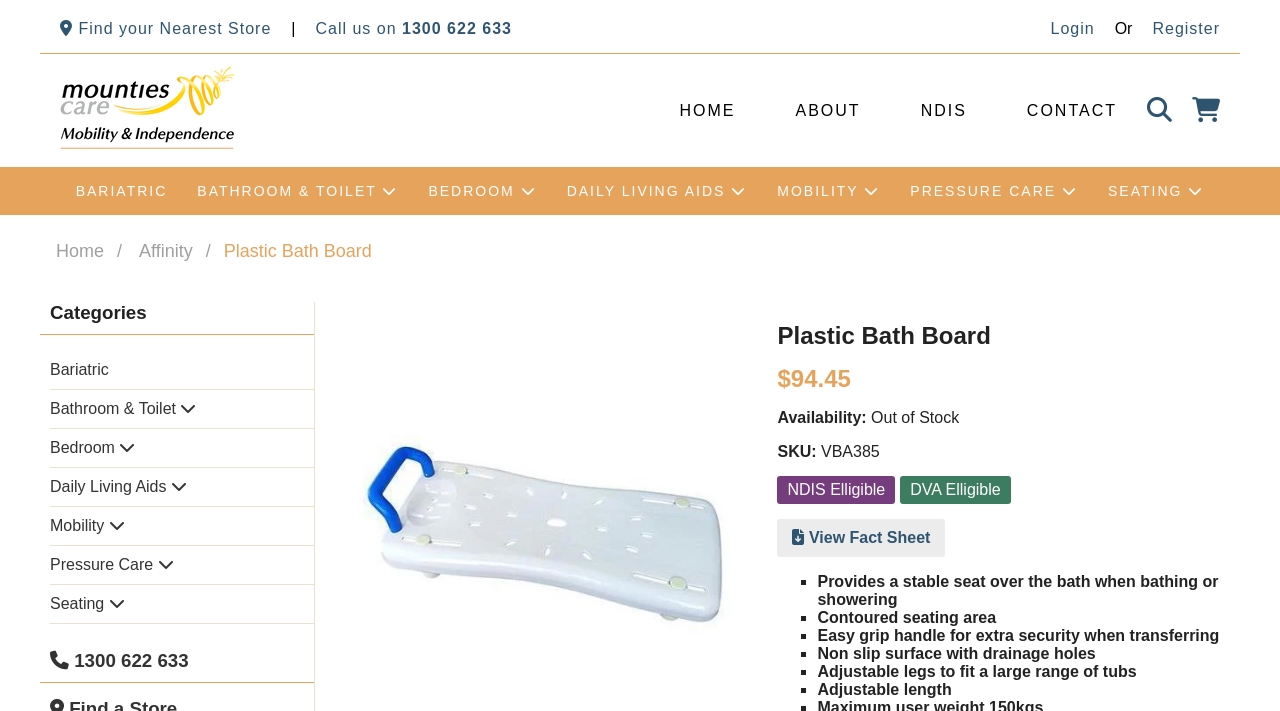Find the bounding box of the UI element described as: "Rails & Supports". The bounding box coordinates should be given as four float values between 0 and 1, i.e., [left, top, right, bottom].

[0.055, 0.767, 0.237, 0.792]